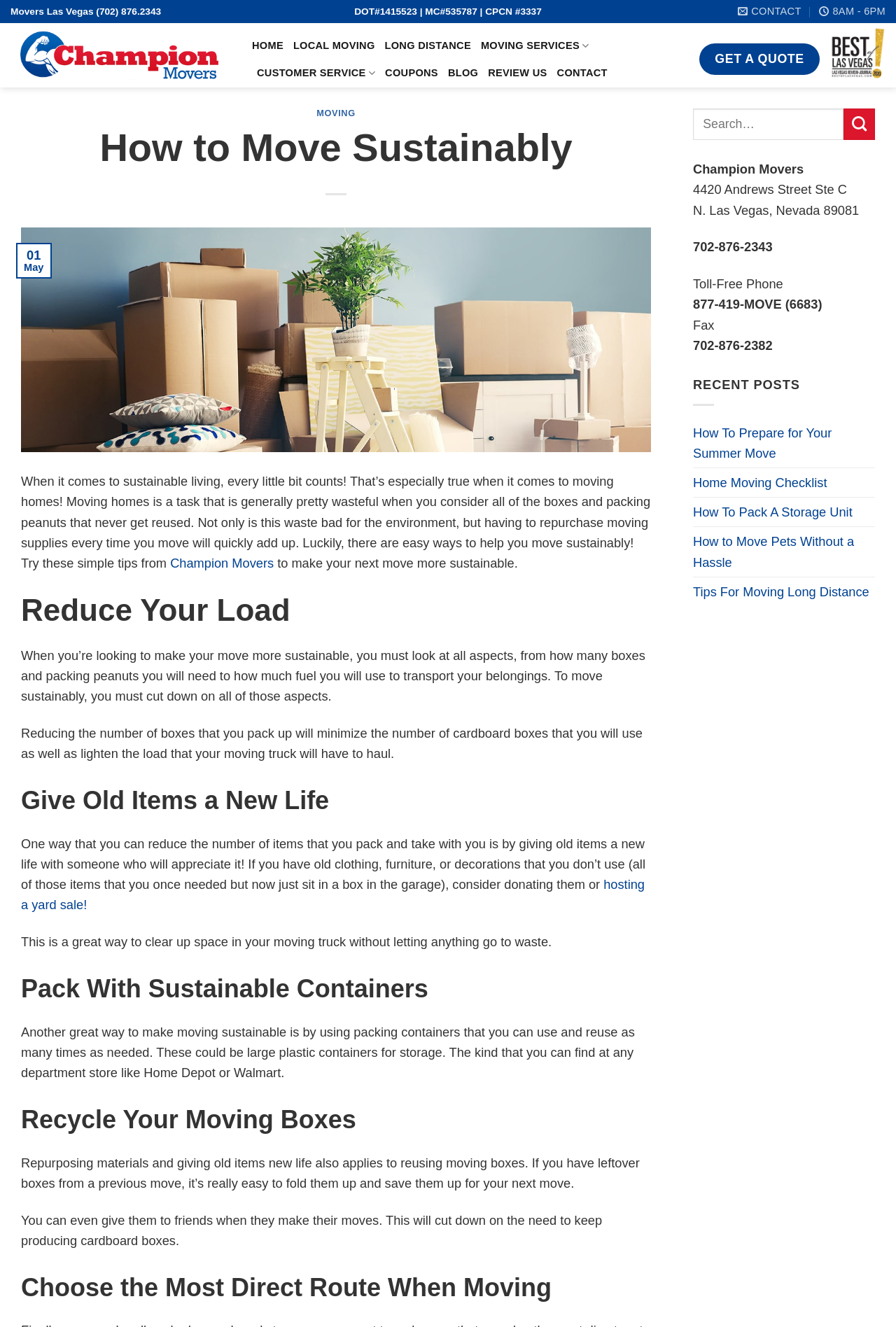Locate the bounding box coordinates of the element you need to click to accomplish the task described by this instruction: "Click the 'How to Move Sustainably' link".

[0.023, 0.249, 0.727, 0.261]